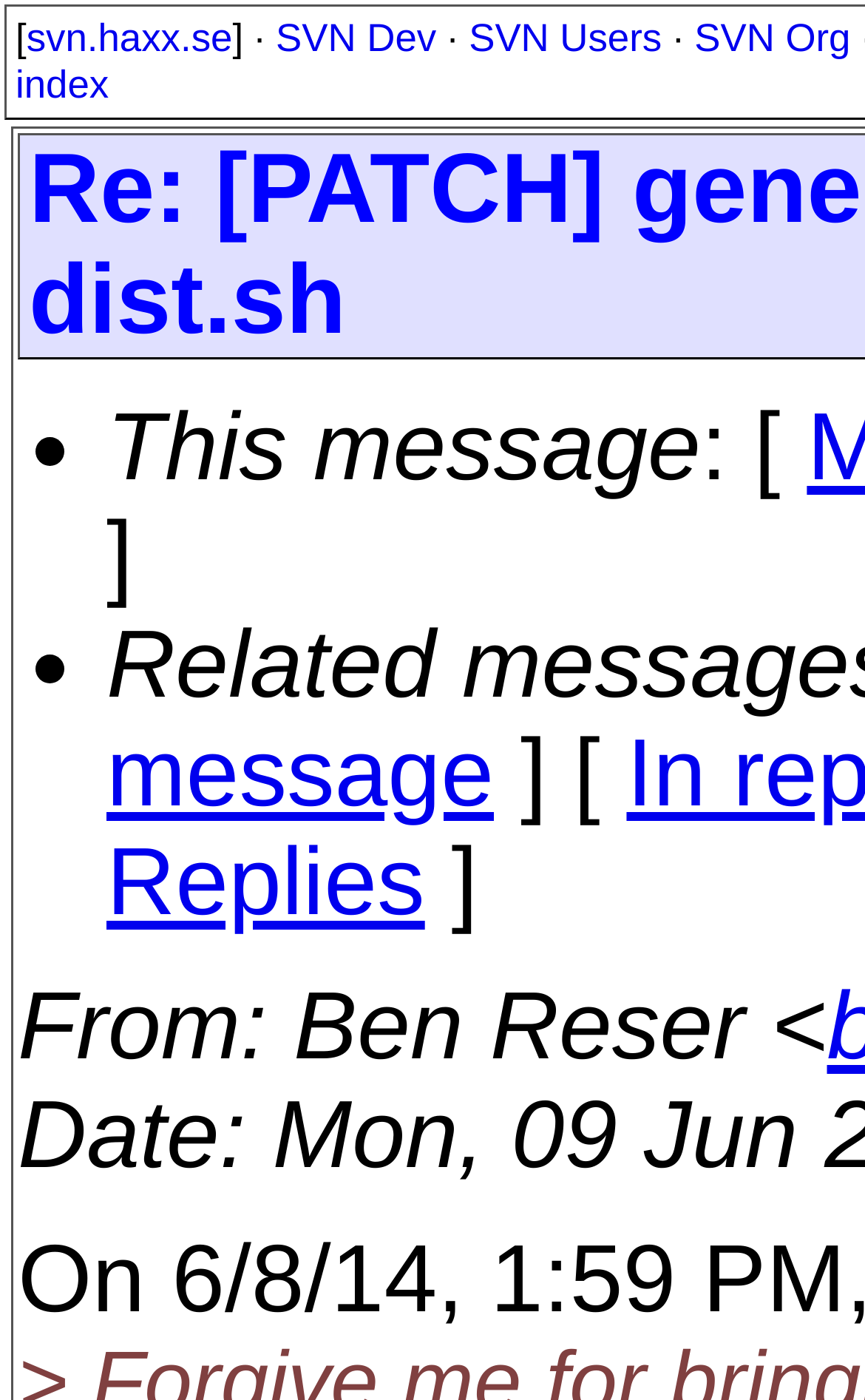Provide the bounding box coordinates for the UI element described in this sentence: "Replies". The coordinates should be four float values between 0 and 1, i.e., [left, top, right, bottom].

[0.123, 0.593, 0.491, 0.669]